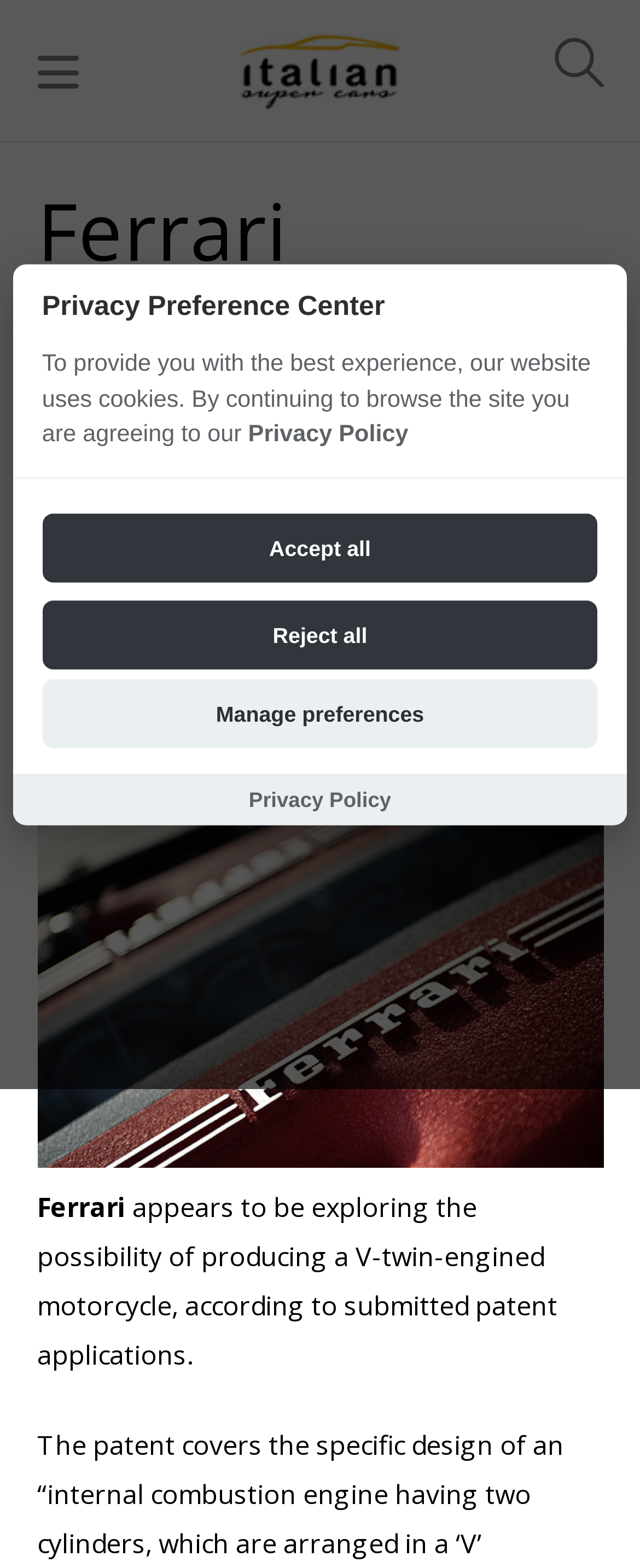When was the article posted?
Based on the screenshot, provide a one-word or short-phrase response.

7 October, 2014